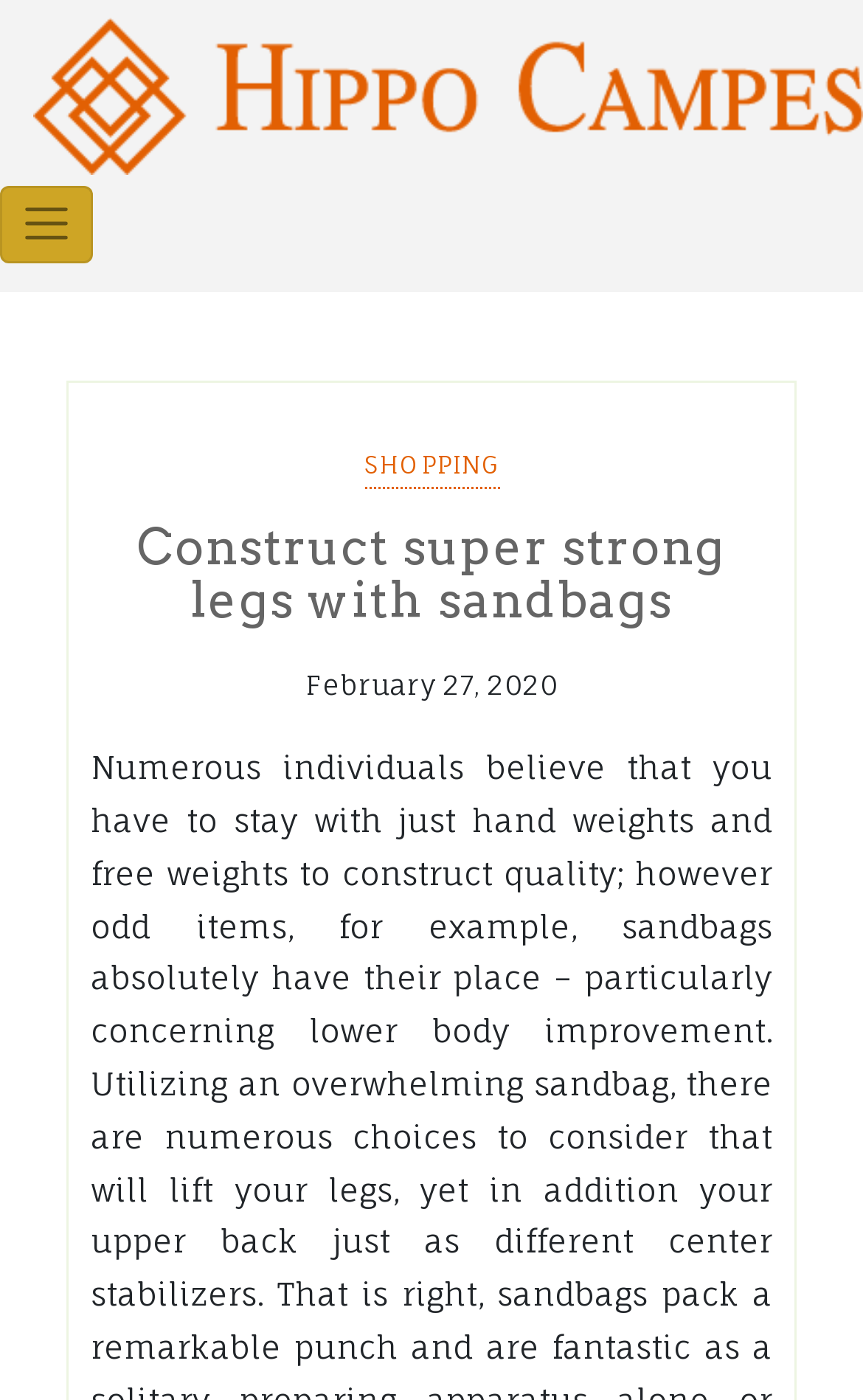Bounding box coordinates must be specified in the format (top-left x, top-left y, bottom-right x, bottom-right y). All values should be floating point numbers between 0 and 1. What are the bounding box coordinates of the UI element described as: Shopping

[0.422, 0.321, 0.578, 0.35]